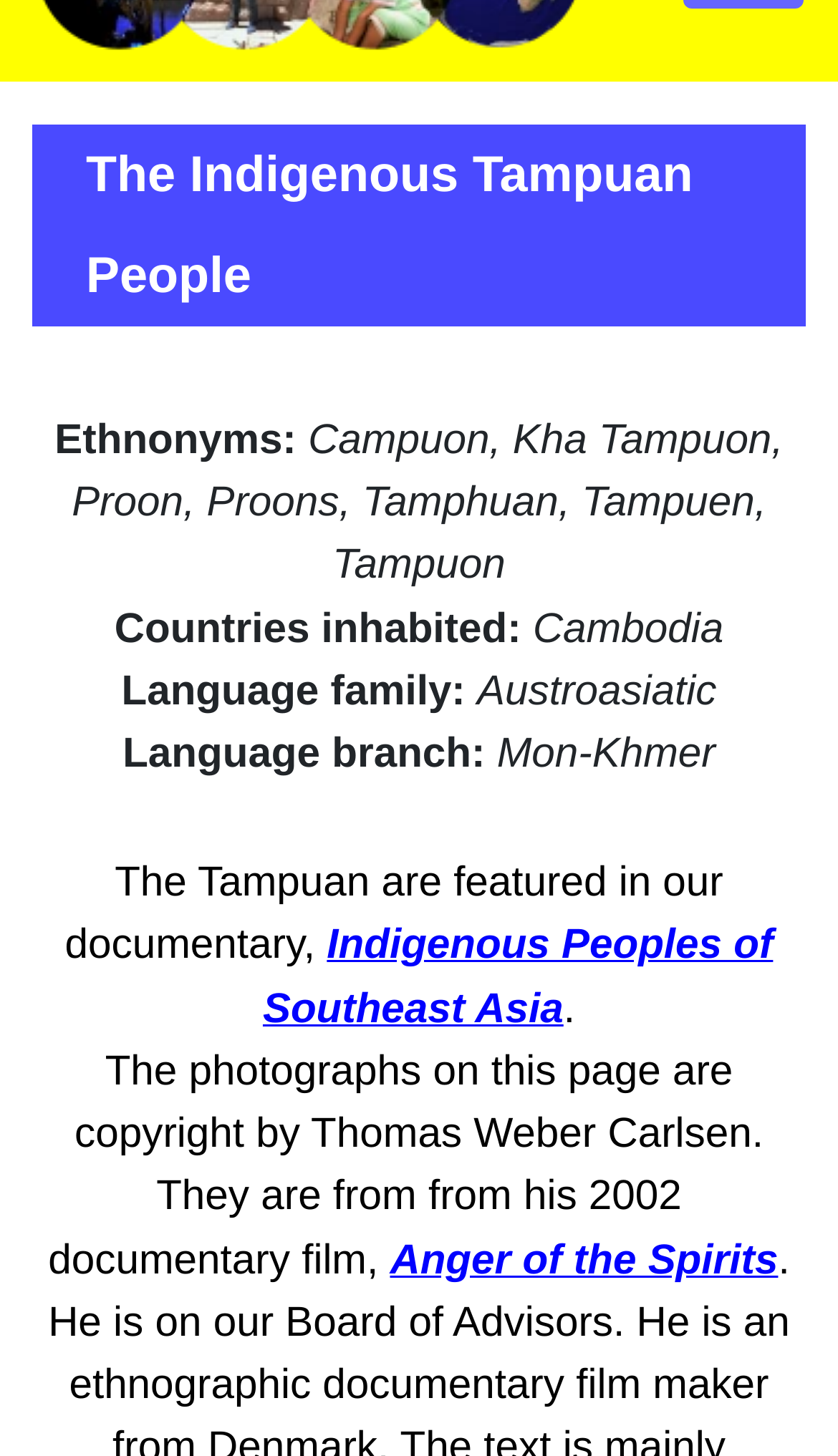Based on the element description "Indigenous Peoples of Southeast Asia", predict the bounding box coordinates of the UI element.

[0.314, 0.633, 0.923, 0.709]